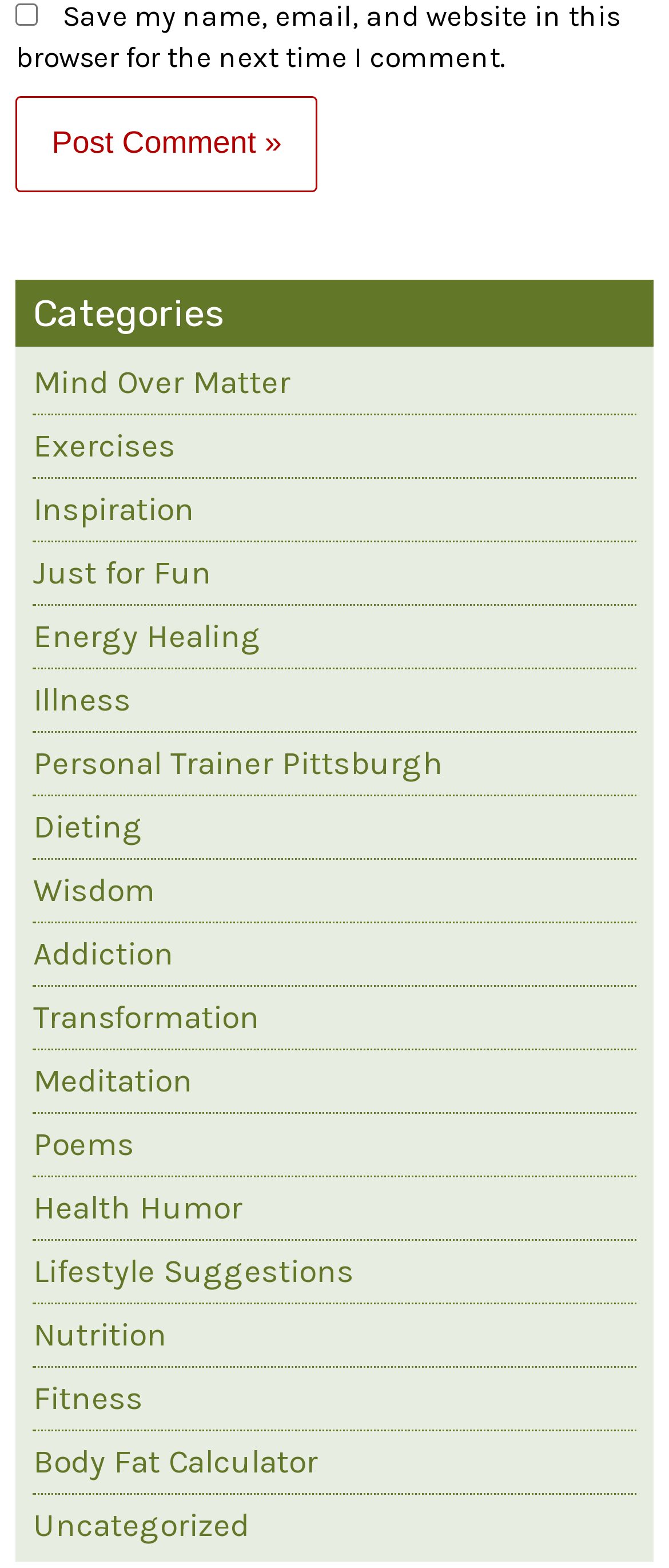Can you find the bounding box coordinates of the area I should click to execute the following instruction: "Select the Mind Over Matter category"?

[0.049, 0.232, 0.434, 0.256]